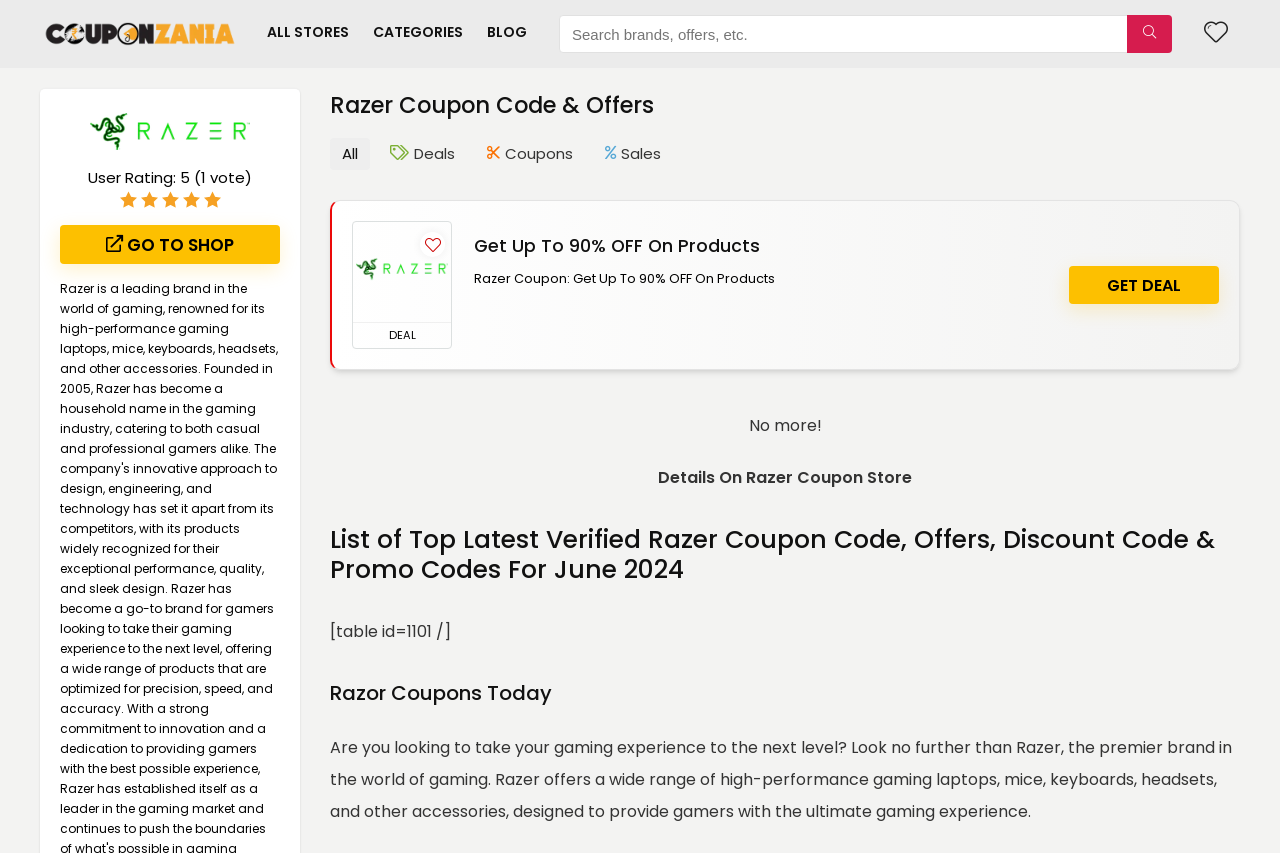Identify the bounding box coordinates for the element you need to click to achieve the following task: "View Wishlist". Provide the bounding box coordinates as four float numbers between 0 and 1, in the form [left, top, right, bottom].

[0.941, 0.02, 0.959, 0.059]